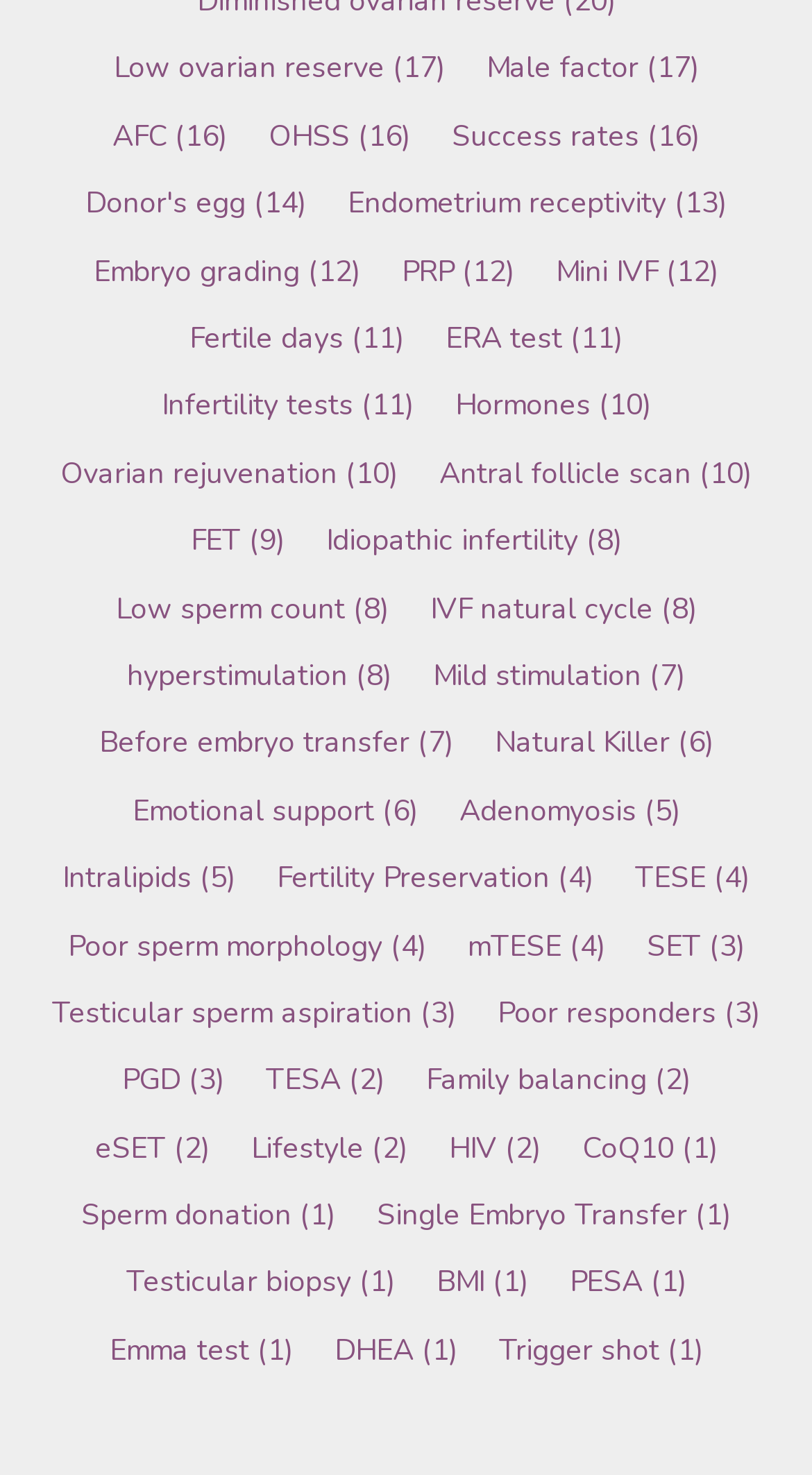Given the description "Privacy Policy", determine the bounding box of the corresponding UI element.

None